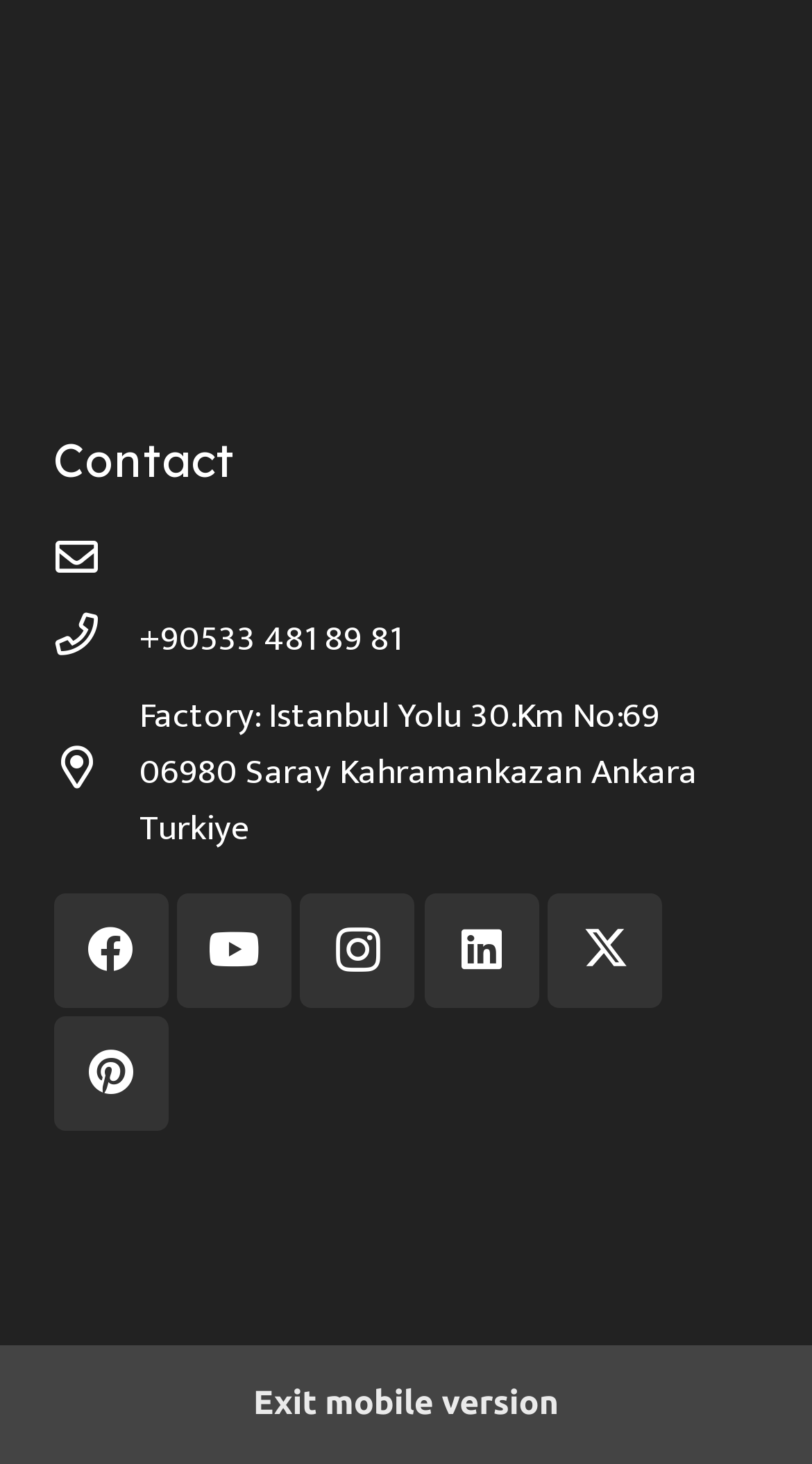What is the last link on the webpage?
Give a single word or phrase as your answer by examining the image.

Environmentally Friendly Production